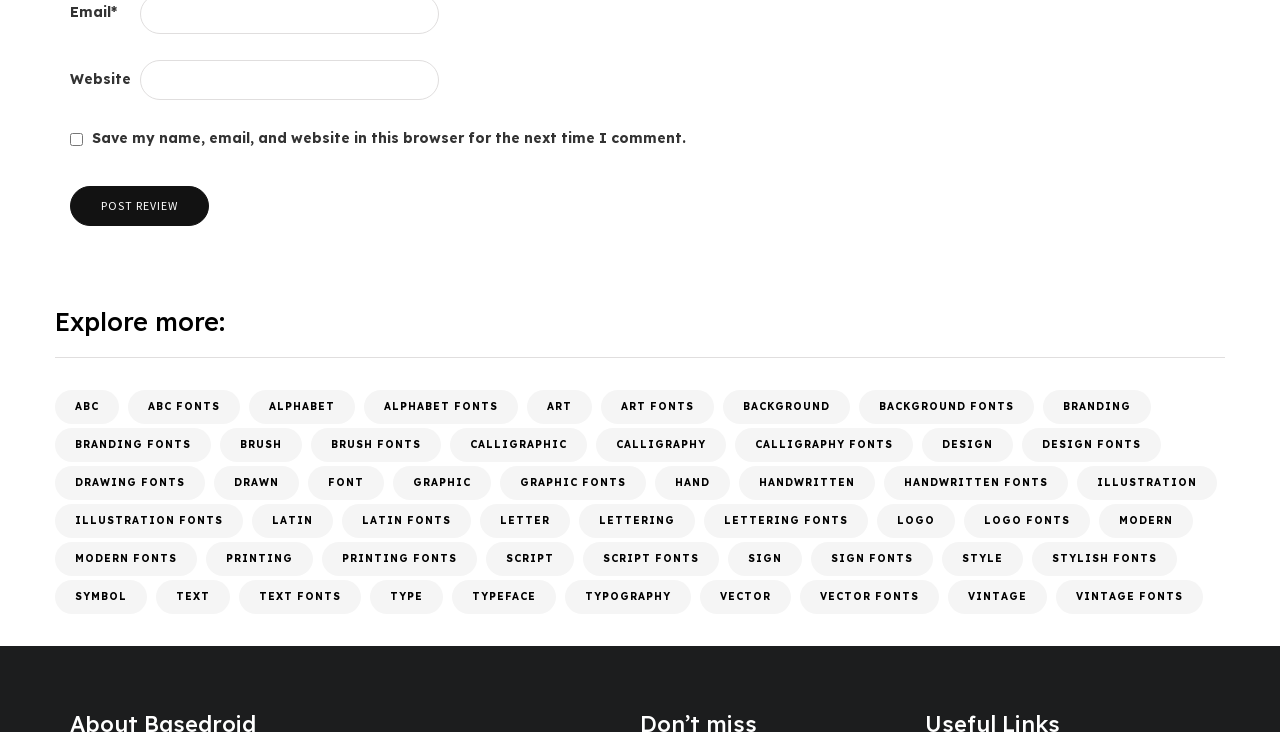Indicate the bounding box coordinates of the element that must be clicked to execute the instruction: "View DESIGN FONTS". The coordinates should be given as four float numbers between 0 and 1, i.e., [left, top, right, bottom].

[0.798, 0.584, 0.907, 0.631]